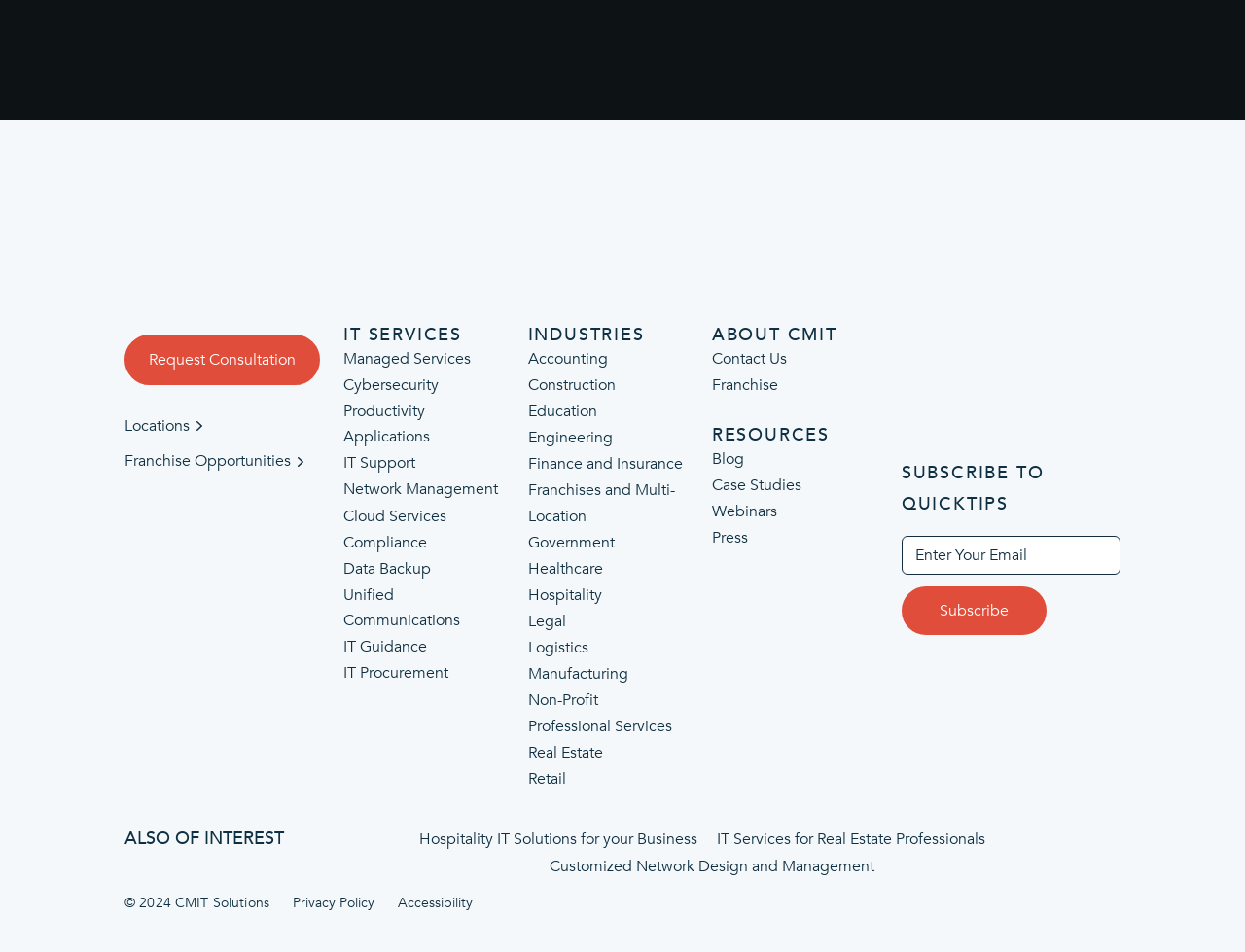Determine the bounding box coordinates of the region that needs to be clicked to achieve the task: "Read about Hospitality IT Solutions".

[0.337, 0.871, 0.56, 0.893]